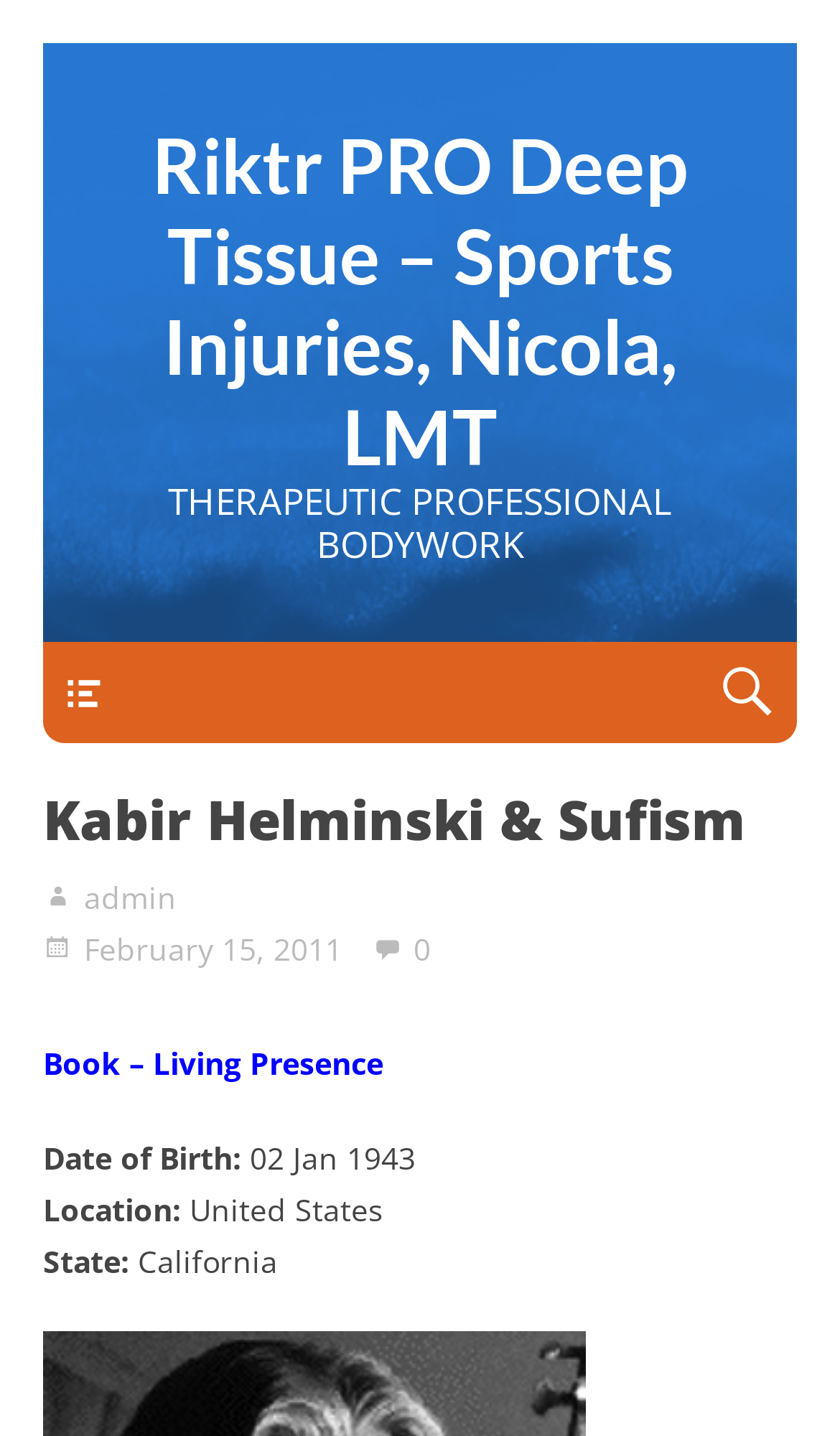Give a concise answer using one word or a phrase to the following question:
What is the location of Kabir Helminski?

United States